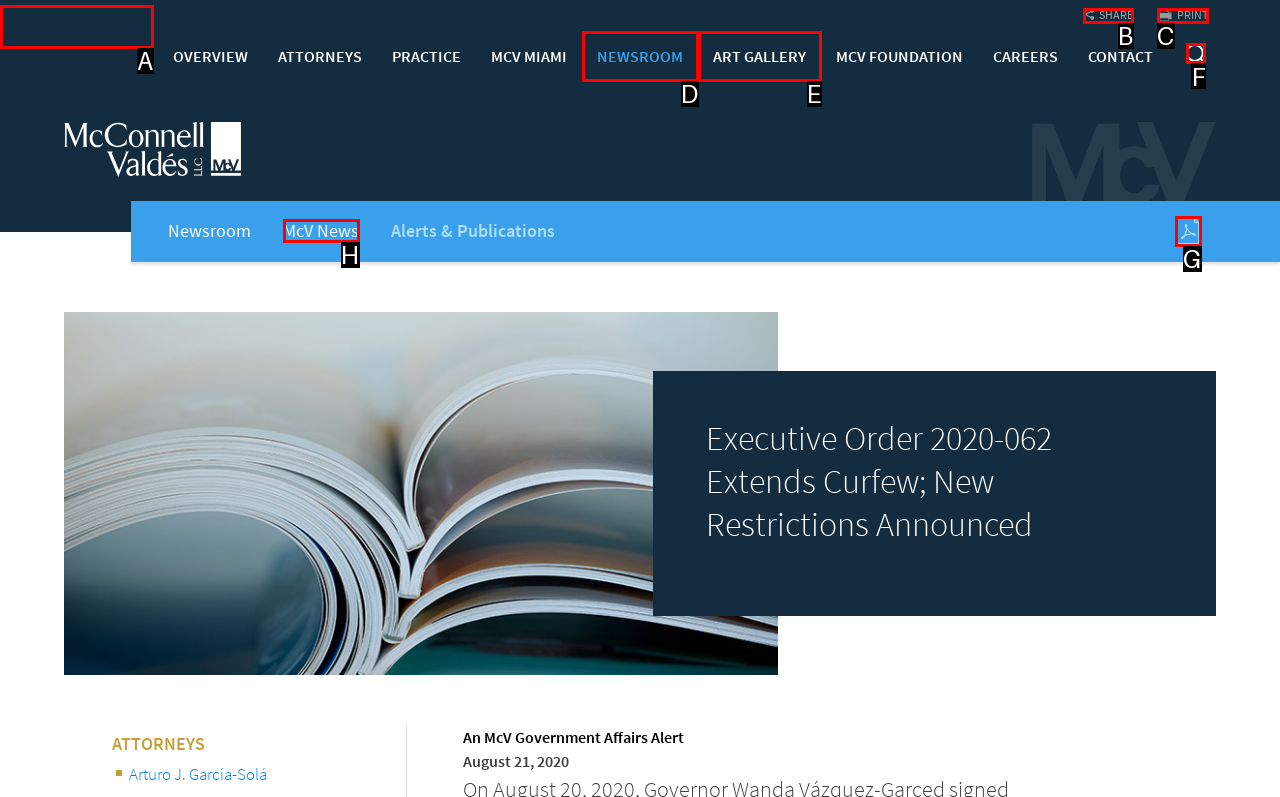Select the appropriate letter to fulfill the given instruction: search on the website
Provide the letter of the correct option directly.

F